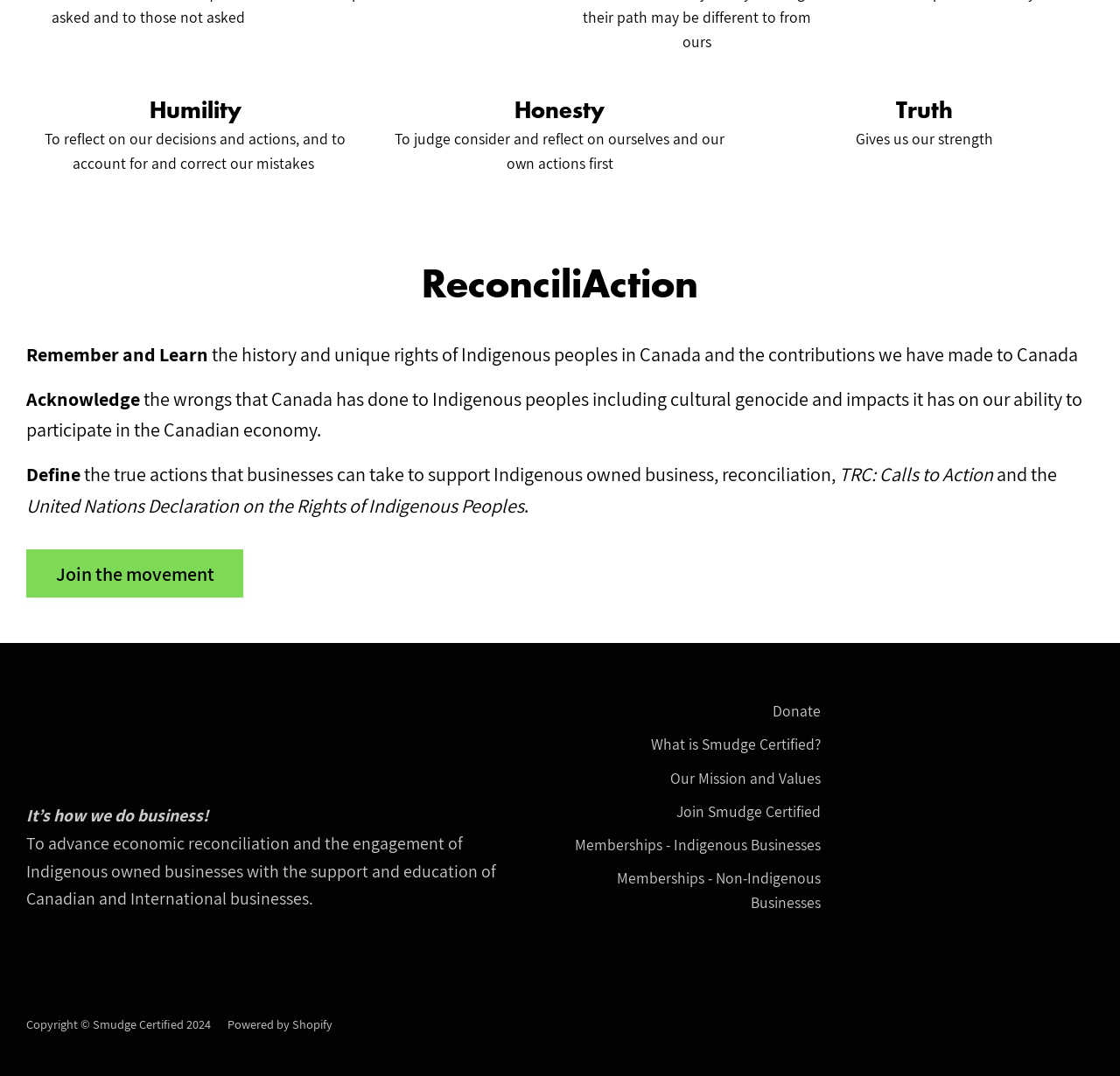Find the bounding box coordinates of the clickable area that will achieve the following instruction: "View About Us".

None